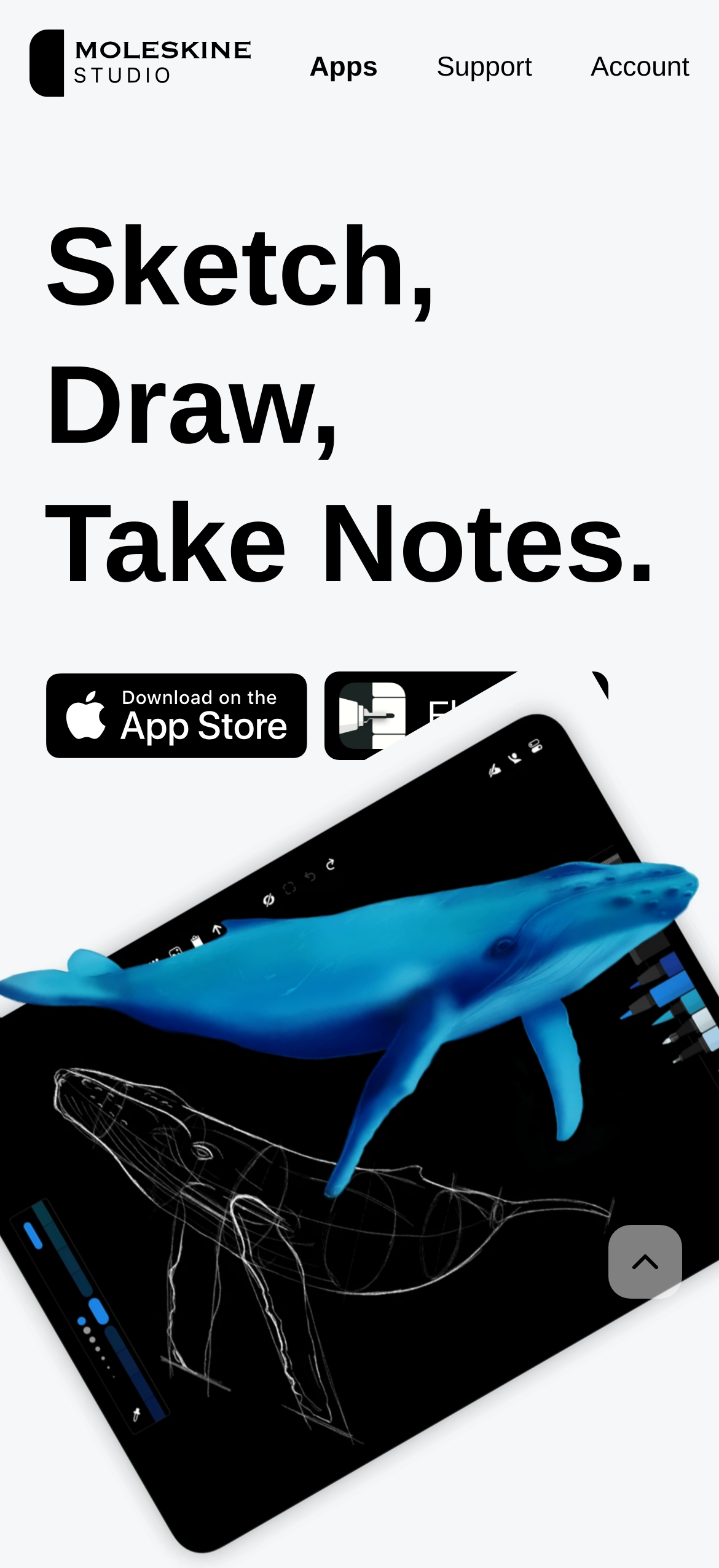What is the purpose of the button at the bottom right corner?
Observe the image and answer the question with a one-word or short phrase response.

Scroll to top